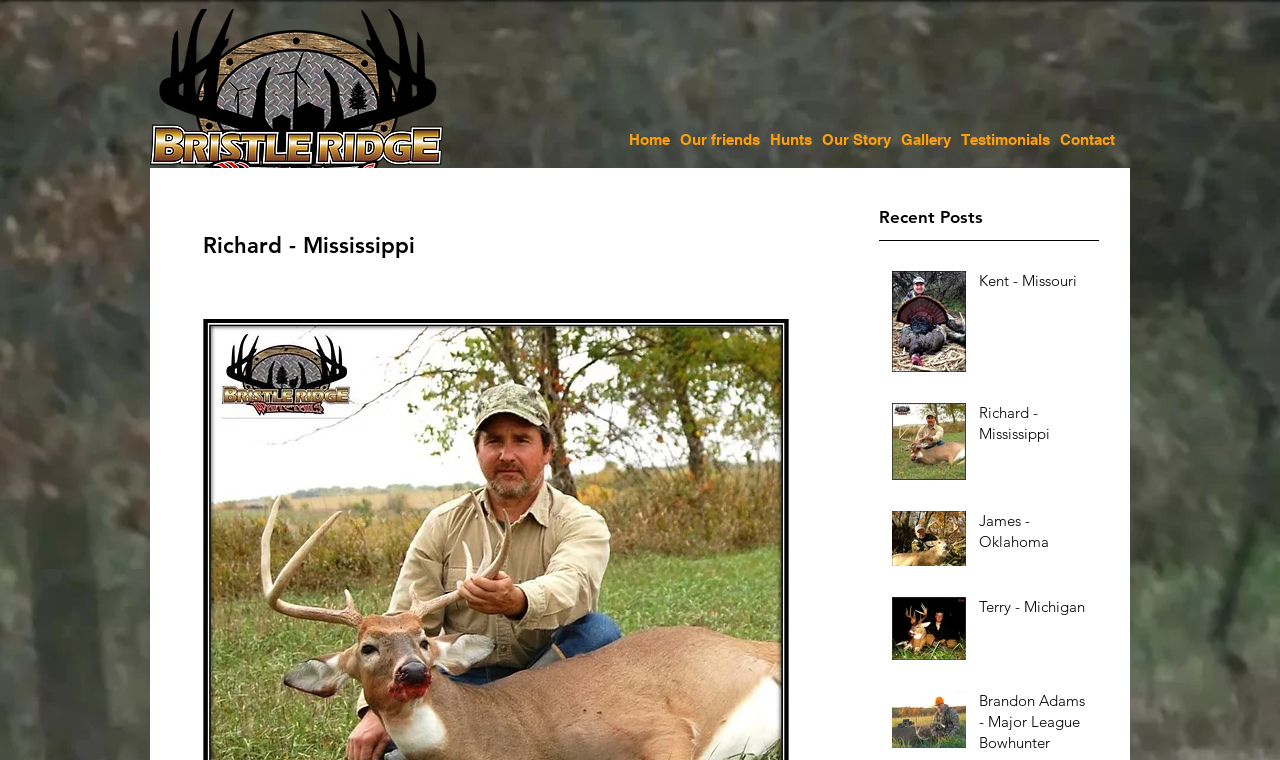What is the name of the logo? Analyze the screenshot and reply with just one word or a short phrase.

Bristol Ridge